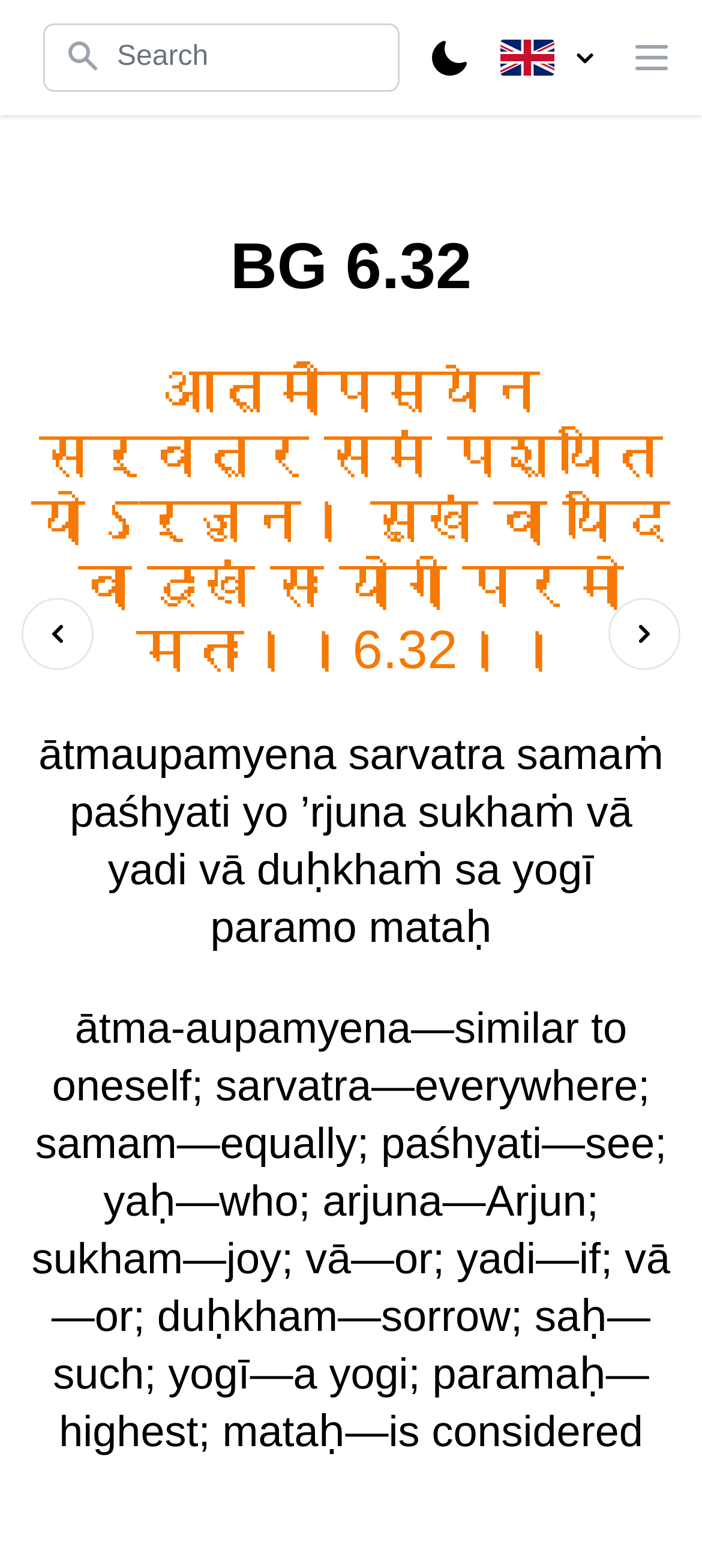Provide a brief response to the question below using one word or phrase:
What is the theme mode of the webpage?

Light mode